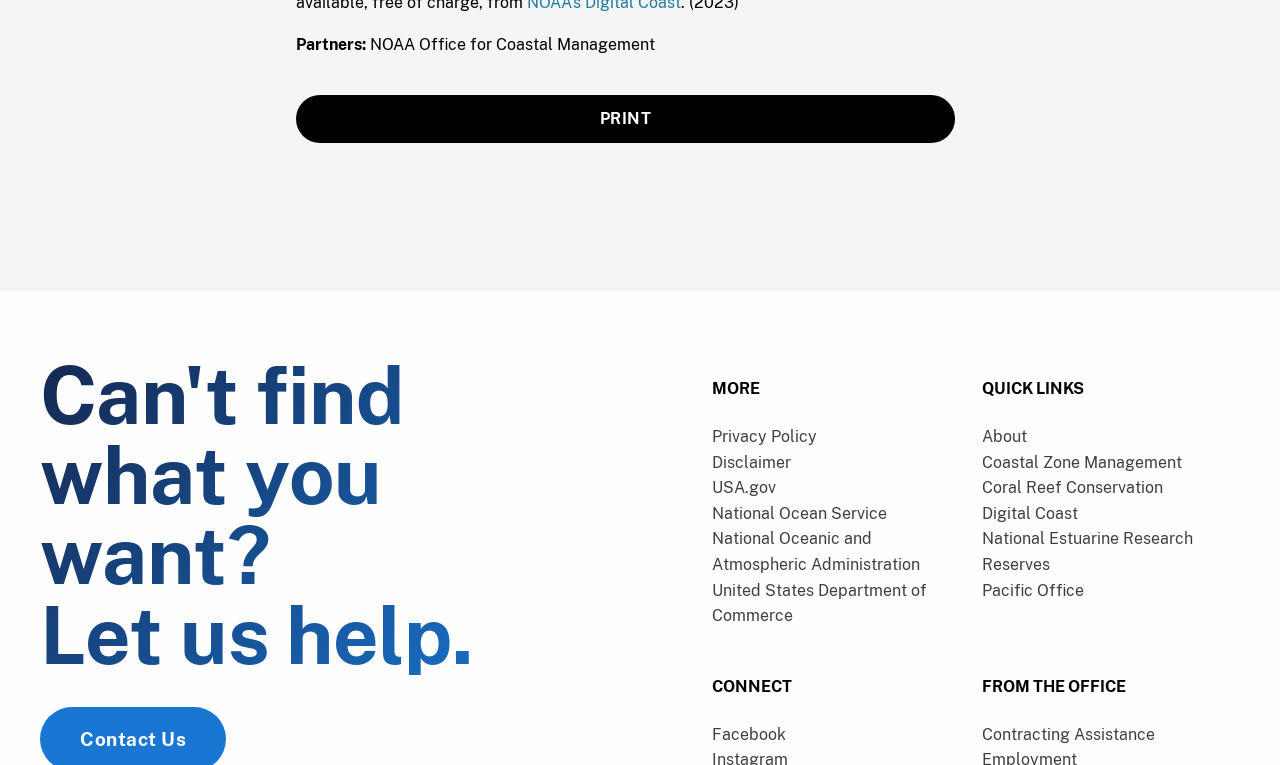Give the bounding box coordinates for the element described by: "National Ocean Service".

[0.556, 0.658, 0.693, 0.683]